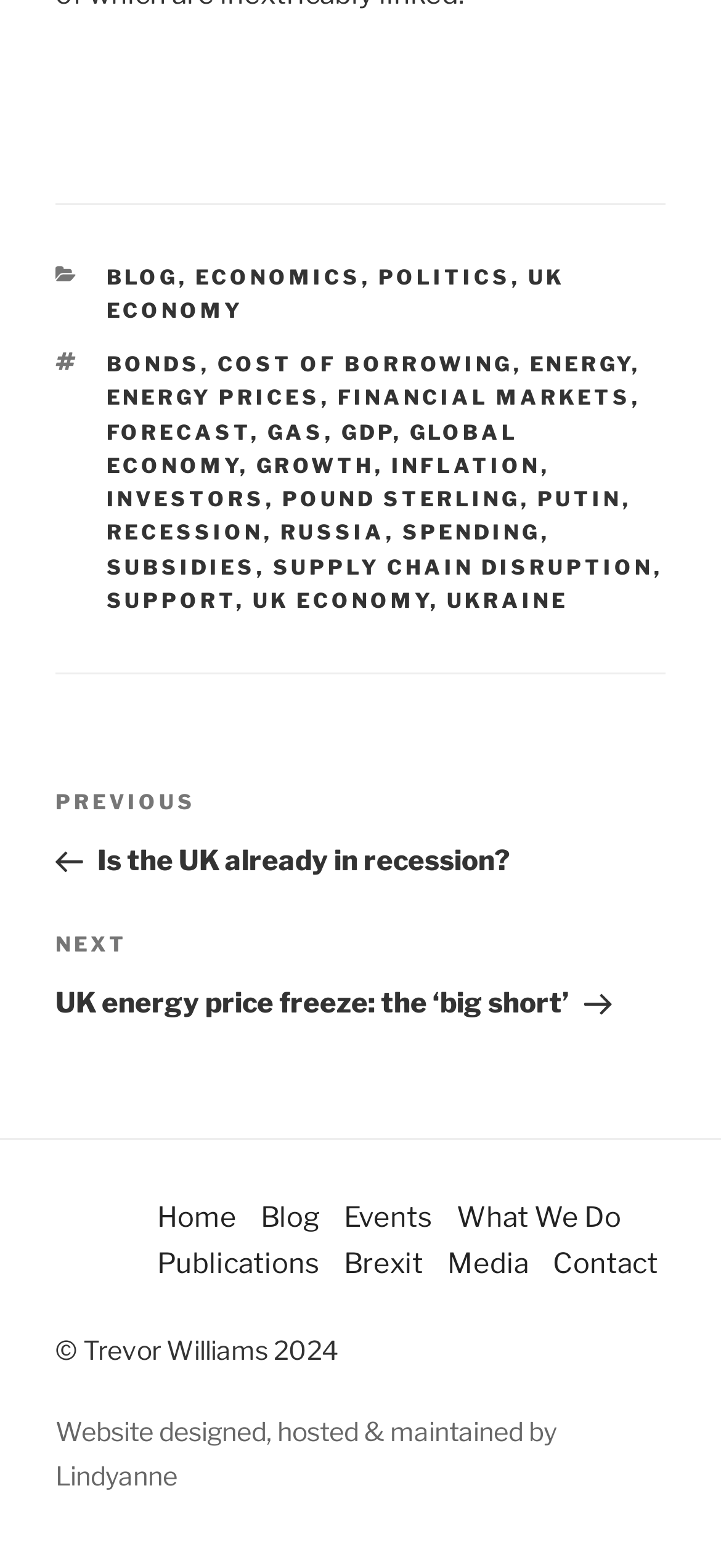Point out the bounding box coordinates of the section to click in order to follow this instruction: "click February 2020".

None